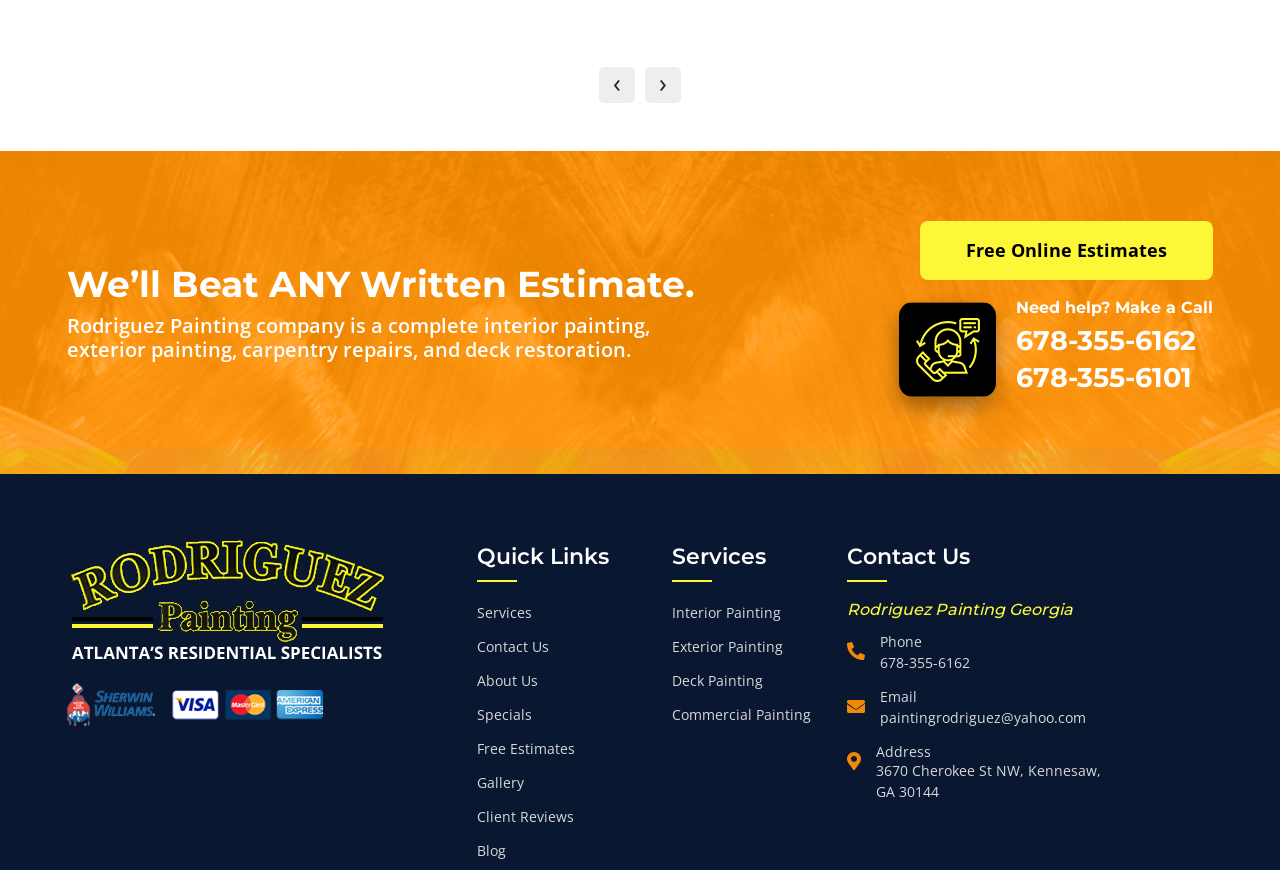What services does the company offer?
Refer to the image and respond with a one-word or short-phrase answer.

Interior, exterior, deck painting, etc.